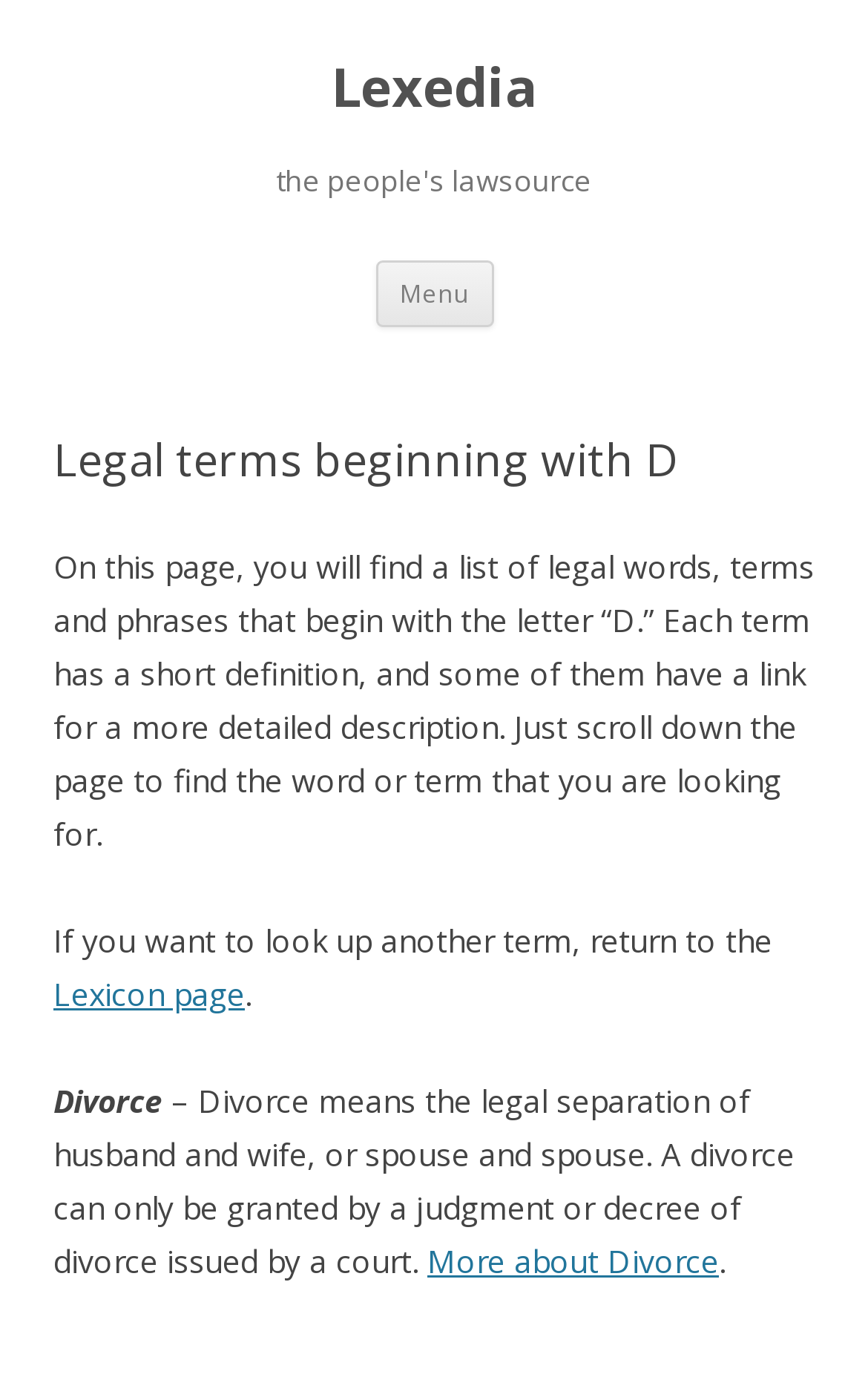How can I find more information about a legal term?
Kindly offer a detailed explanation using the data available in the image.

I noticed that each legal term on this webpage has a link for more information, such as 'More about Divorce'. By clicking on these links, I can find more detailed descriptions of the legal terms.